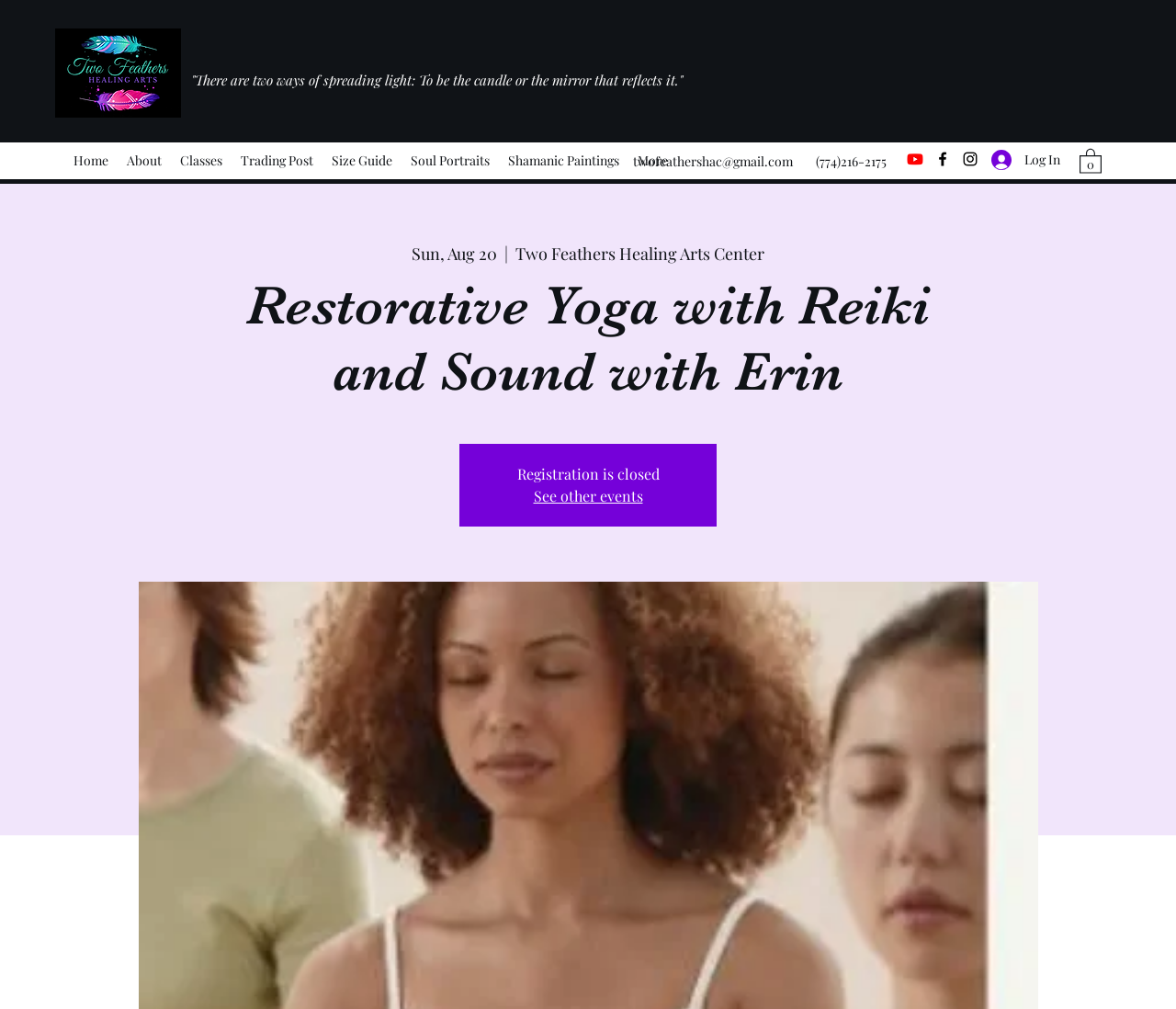Find the bounding box coordinates for the area you need to click to carry out the instruction: "Check the cart". The coordinates should be four float numbers between 0 and 1, indicated as [left, top, right, bottom].

[0.918, 0.146, 0.937, 0.172]